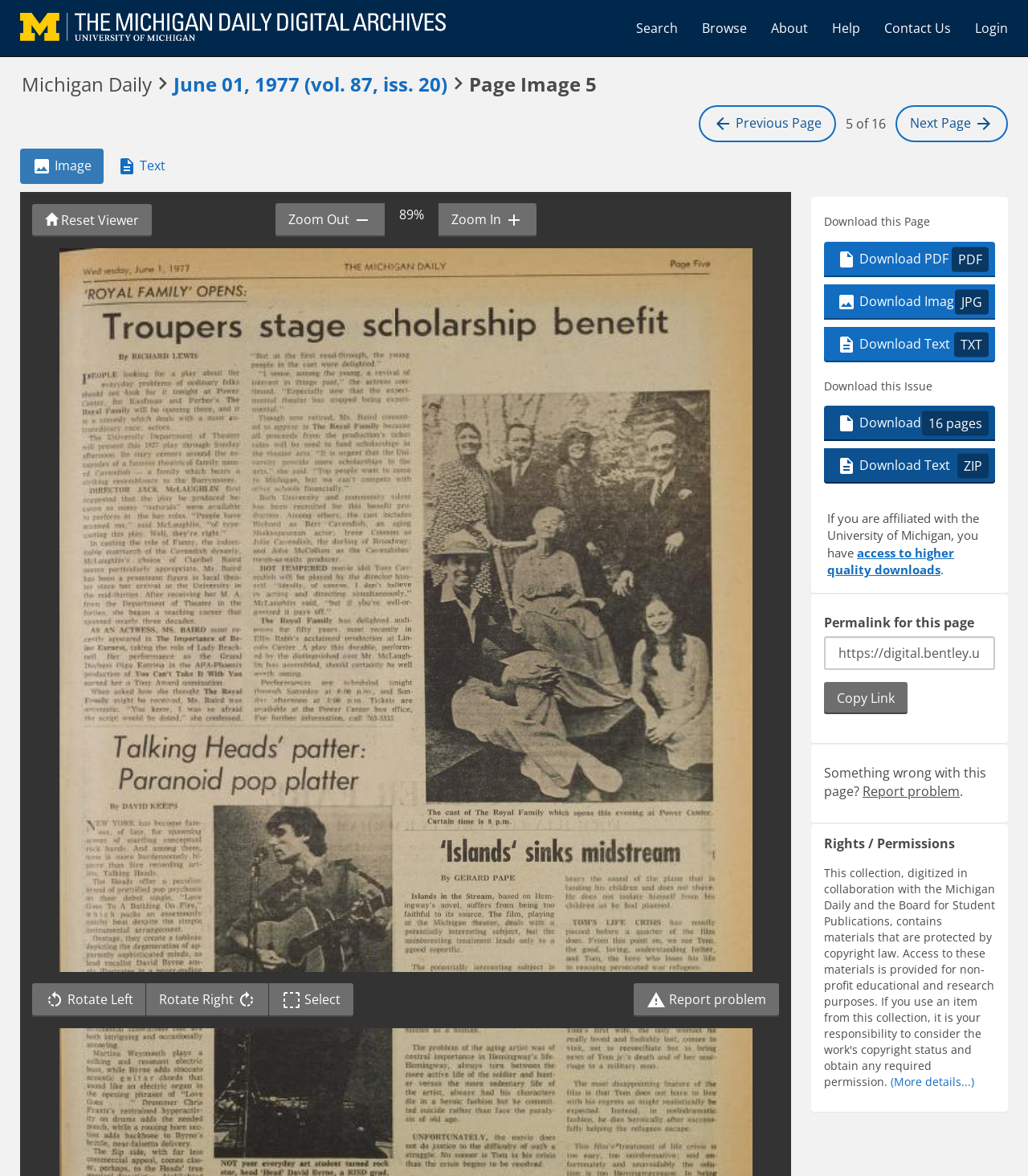Locate the bounding box coordinates of the clickable region to complete the following instruction: "Go to the previous page."

[0.68, 0.09, 0.813, 0.121]